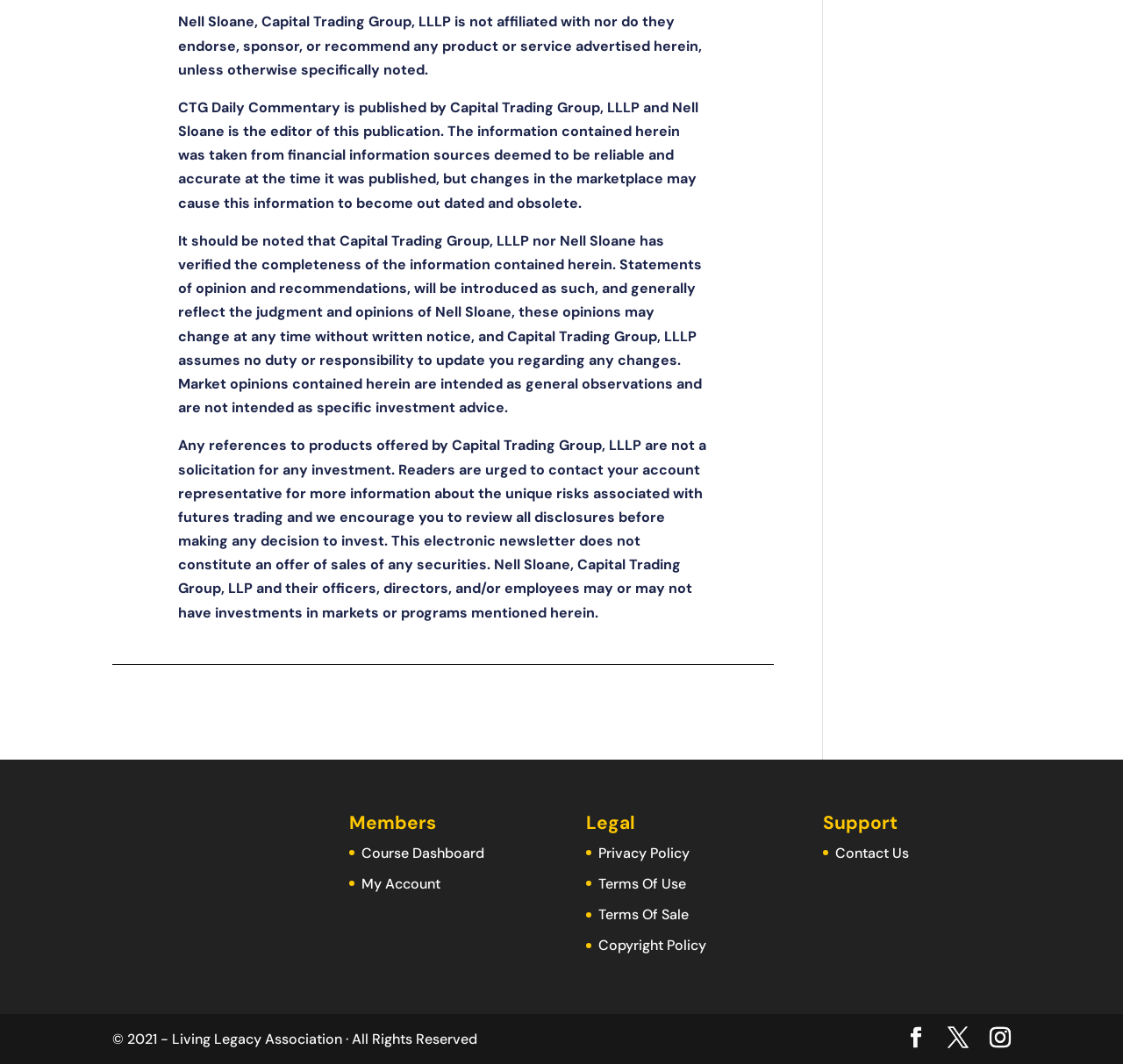Please identify the bounding box coordinates of the clickable area that will fulfill the following instruction: "view privacy policy". The coordinates should be in the format of four float numbers between 0 and 1, i.e., [left, top, right, bottom].

[0.533, 0.793, 0.614, 0.81]